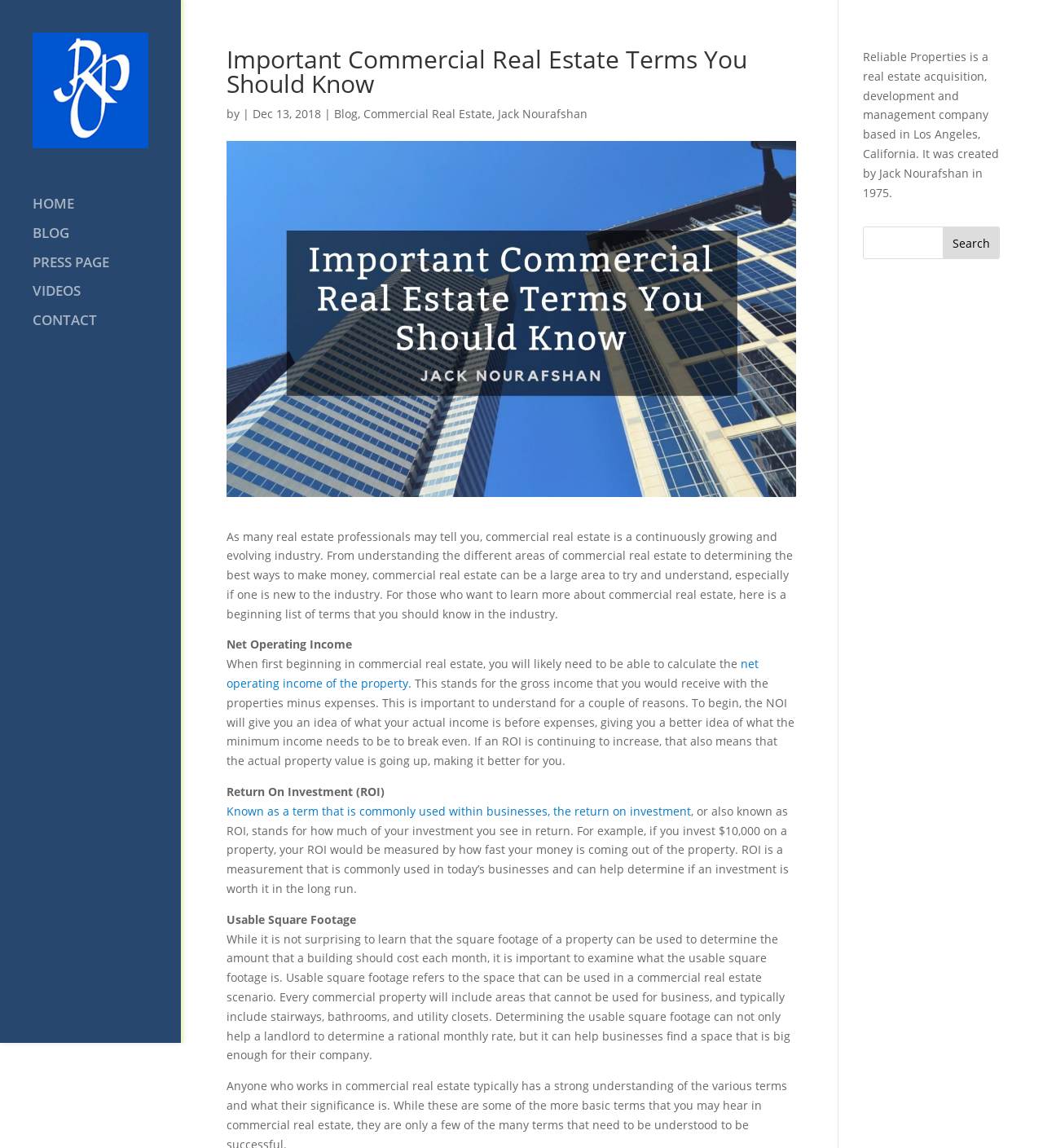Determine the bounding box for the UI element that matches this description: "Blog".

[0.32, 0.092, 0.343, 0.106]